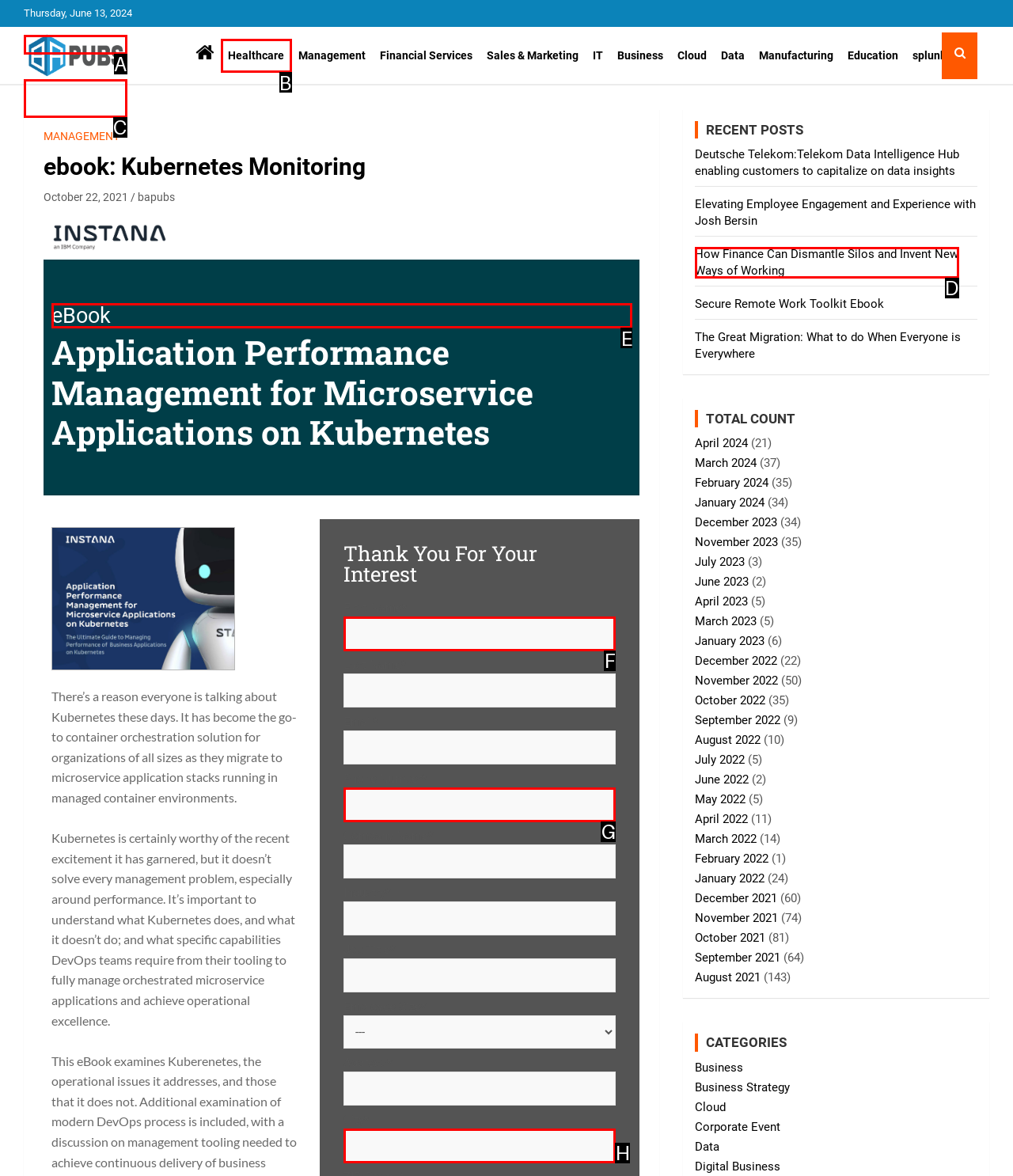Determine the letter of the UI element I should click on to complete the task: Read the 'eBook' heading from the provided choices in the screenshot.

E